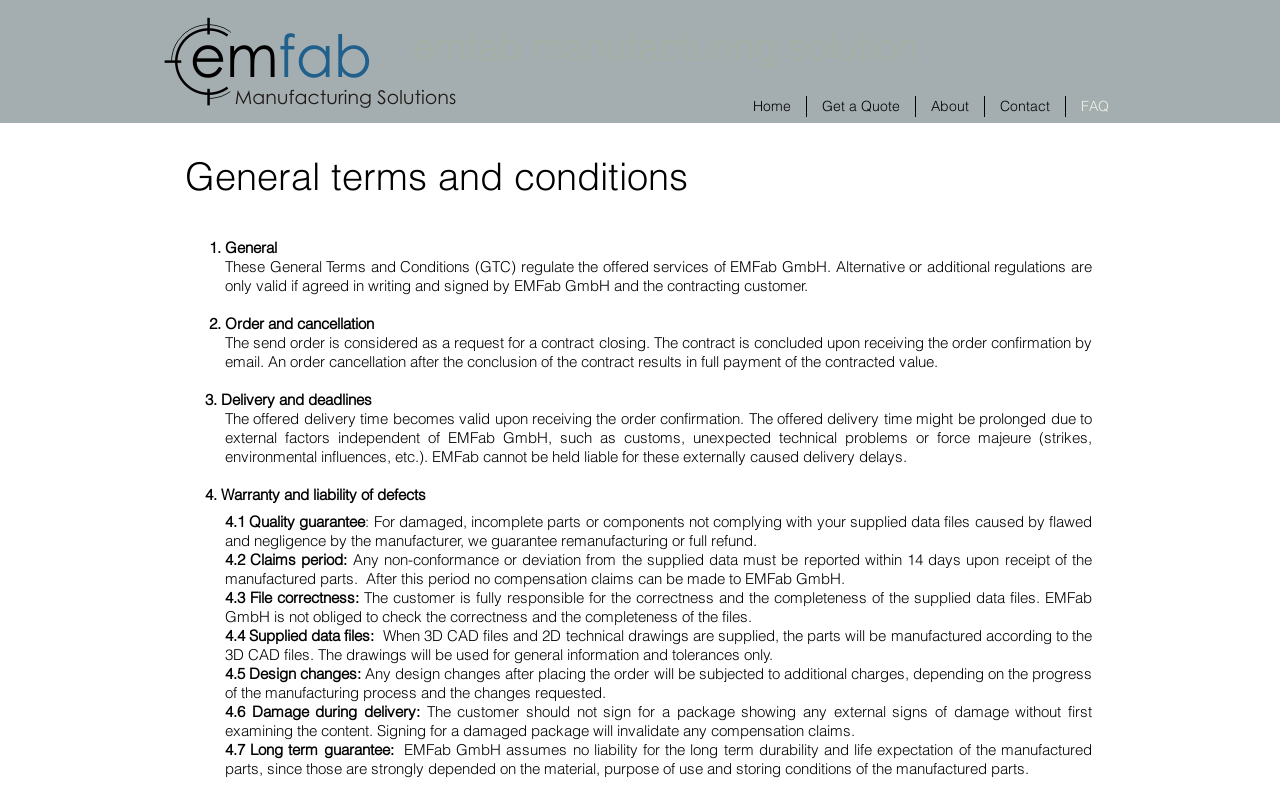Please provide a comprehensive answer to the question based on the screenshot: What is guaranteed by EMFab GmbH?

As stated in the text under the heading '4.1 Quality guarantee:', EMFab GmbH guarantees remanufacturing or full refund for damaged, incomplete parts or components not complying with the supplied data files caused by flawed and negligence by the manufacturer. This implies that EMFab GmbH takes responsibility for any defects or errors in the manufacturing process.